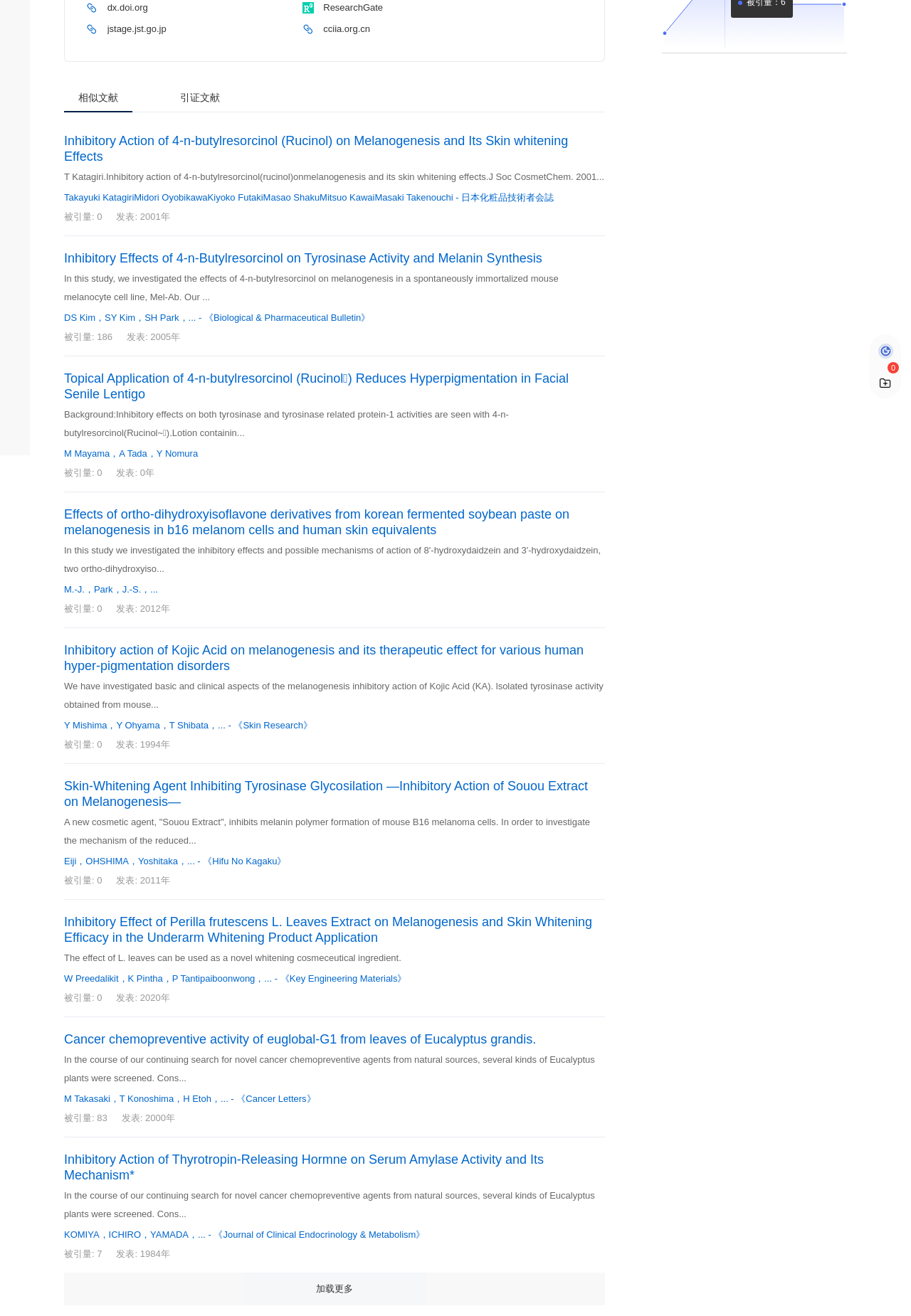Given the description of the UI element: "《Hifu No Kagaku》", predict the bounding box coordinates in the form of [left, top, right, bottom], with each value being a float between 0 and 1.

[0.223, 0.65, 0.314, 0.658]